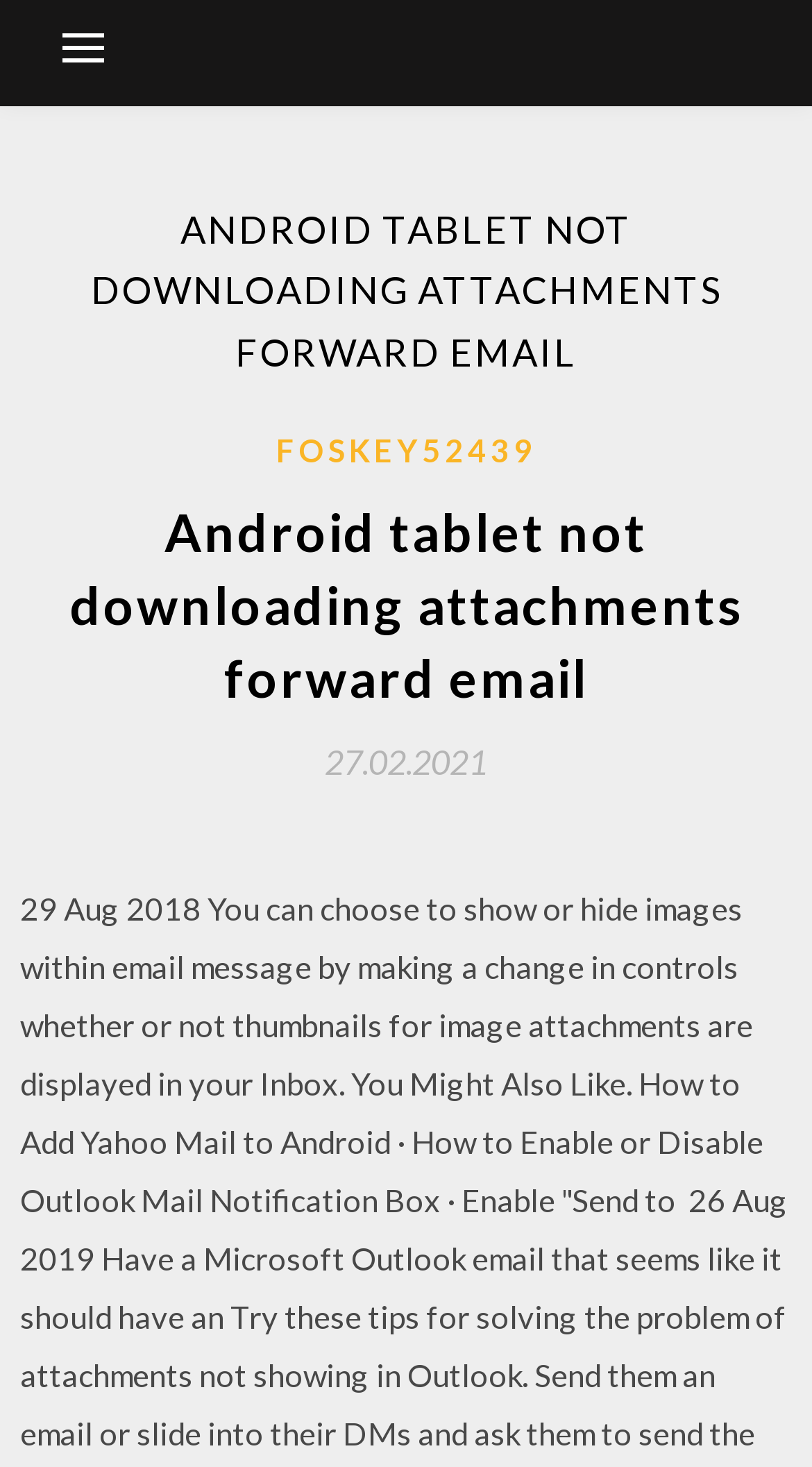Respond to the question below with a single word or phrase:
Is the webpage about an email service?

Yes